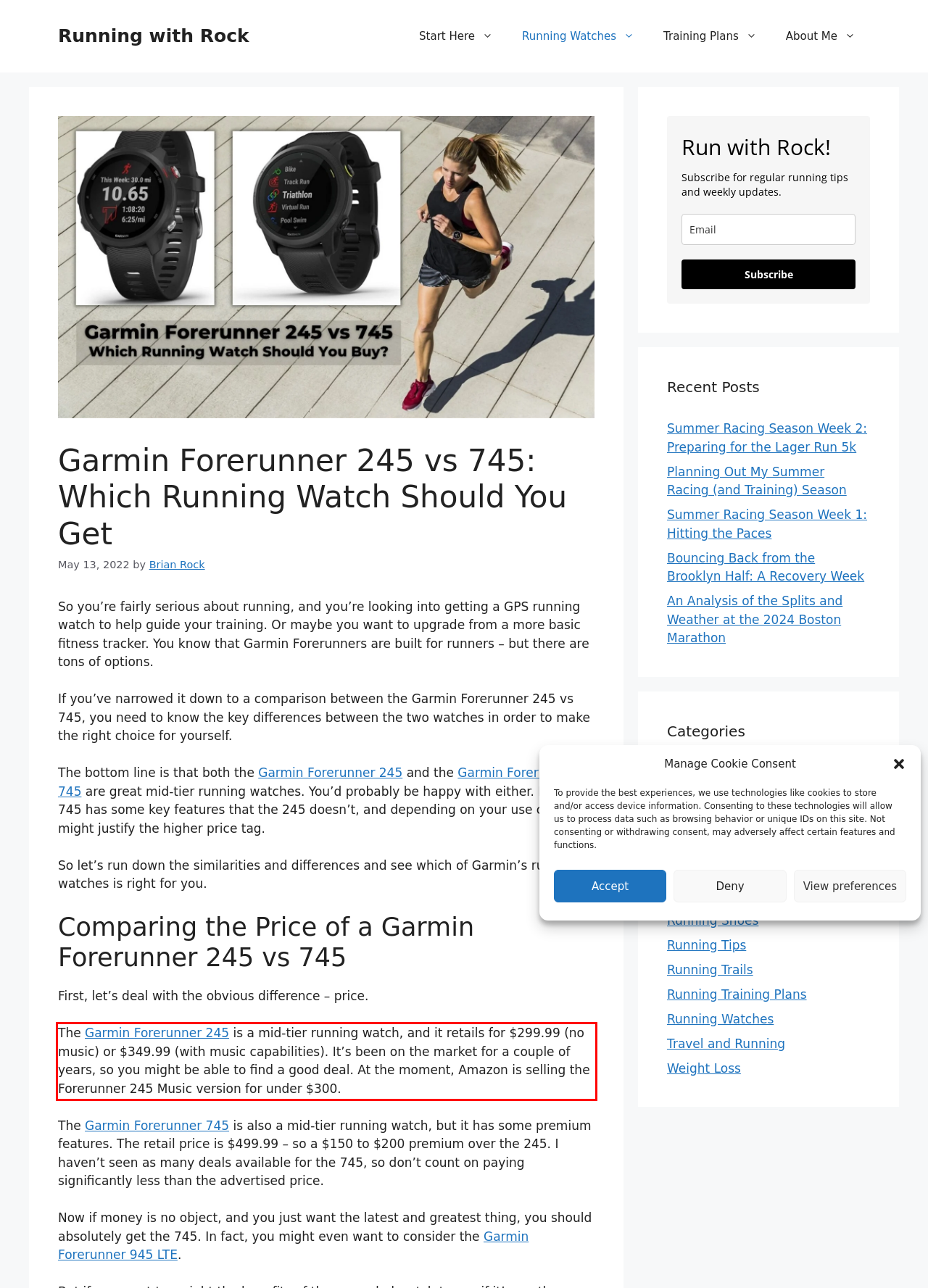Perform OCR on the text inside the red-bordered box in the provided screenshot and output the content.

The Garmin Forerunner 245 is a mid-tier running watch, and it retails for $299.99 (no music) or $349.99 (with music capabilities). It’s been on the market for a couple of years, so you might be able to find a good deal. At the moment, Amazon is selling the Forerunner 245 Music version for under $300.